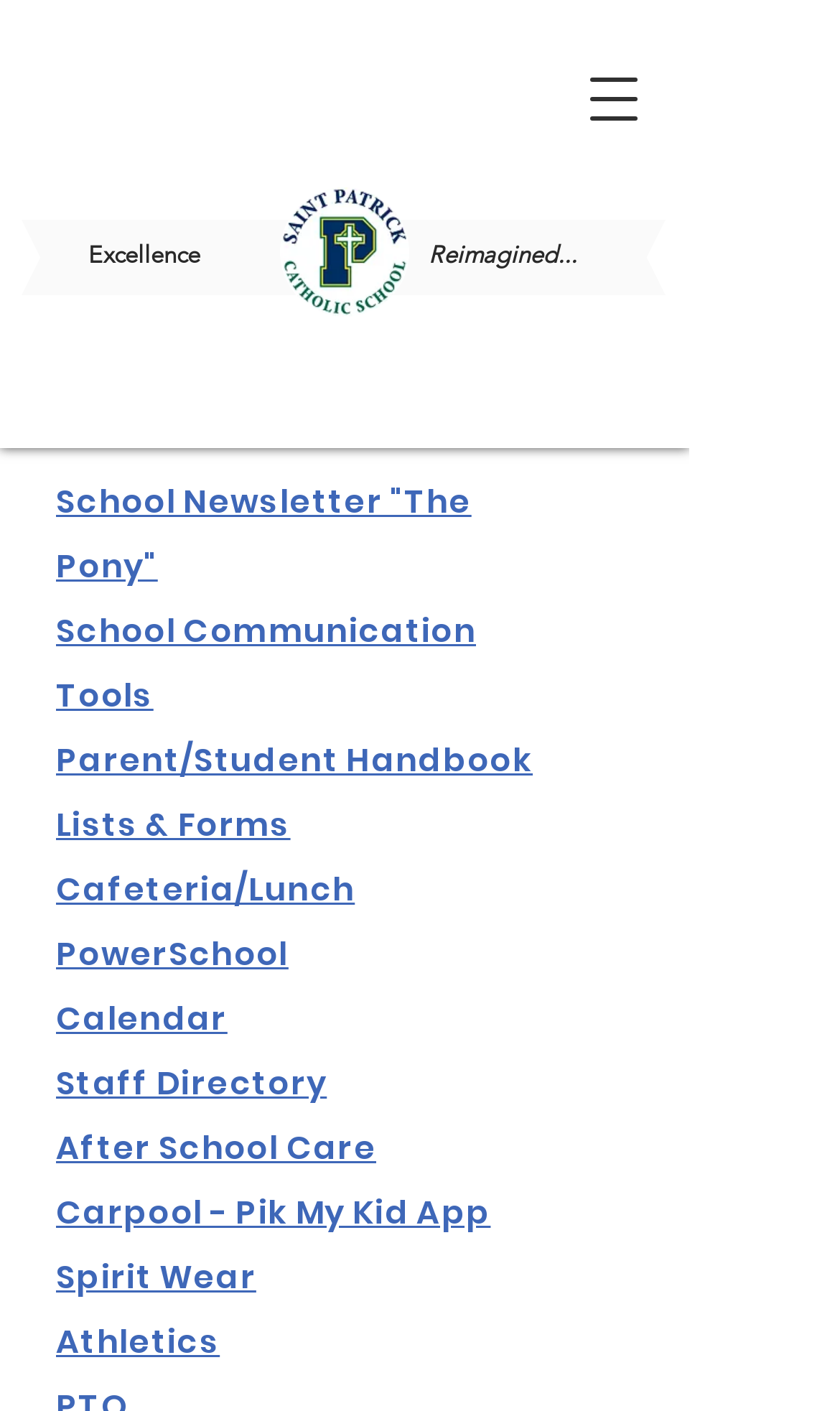Please identify the bounding box coordinates of the clickable area that will fulfill the following instruction: "Open navigation menu". The coordinates should be in the format of four float numbers between 0 and 1, i.e., [left, top, right, bottom].

[0.667, 0.032, 0.795, 0.108]